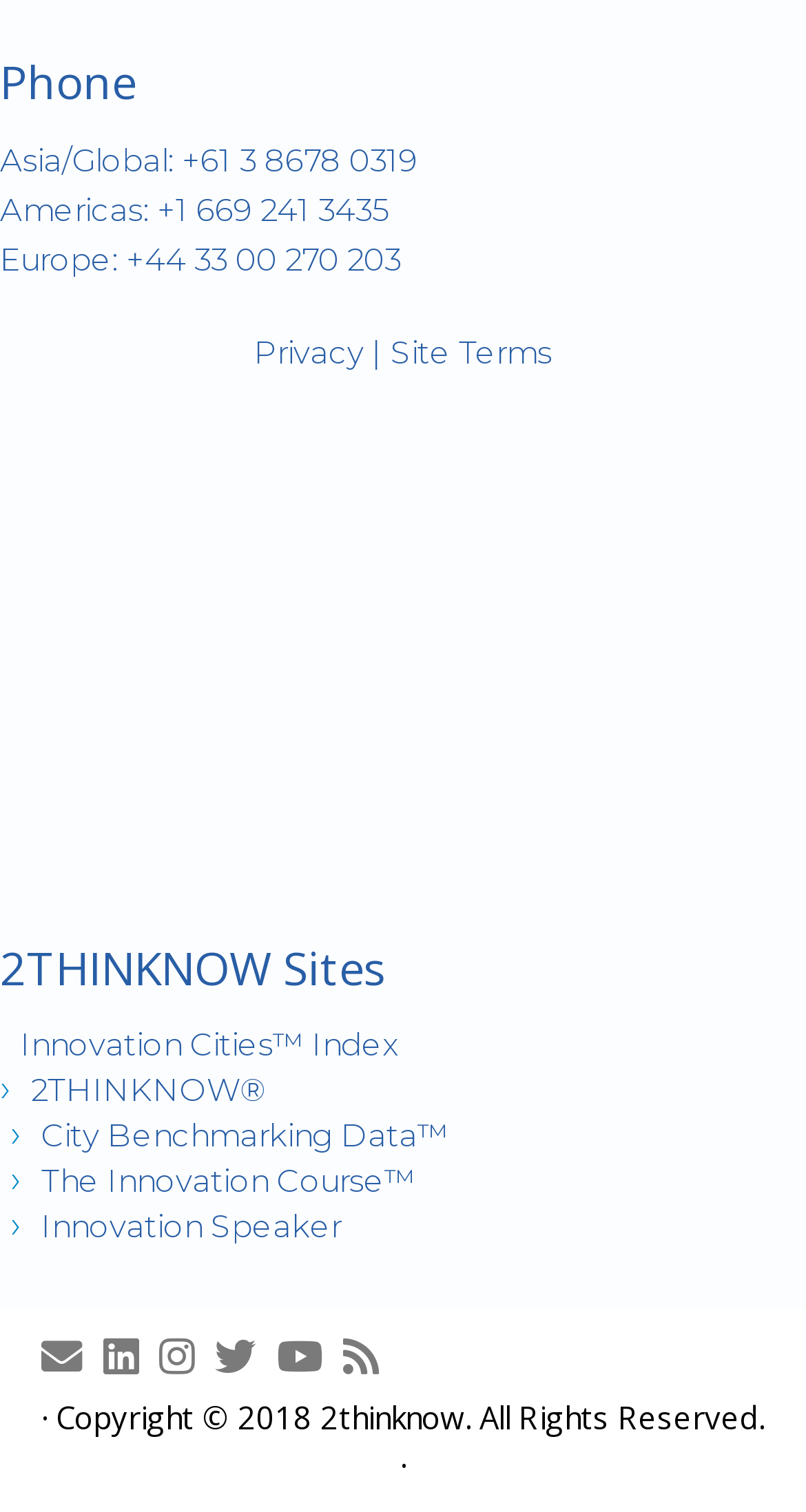Please find the bounding box coordinates of the element that must be clicked to perform the given instruction: "Call Asia/Global phone number". The coordinates should be four float numbers from 0 to 1, i.e., [left, top, right, bottom].

[0.0, 0.092, 0.518, 0.118]